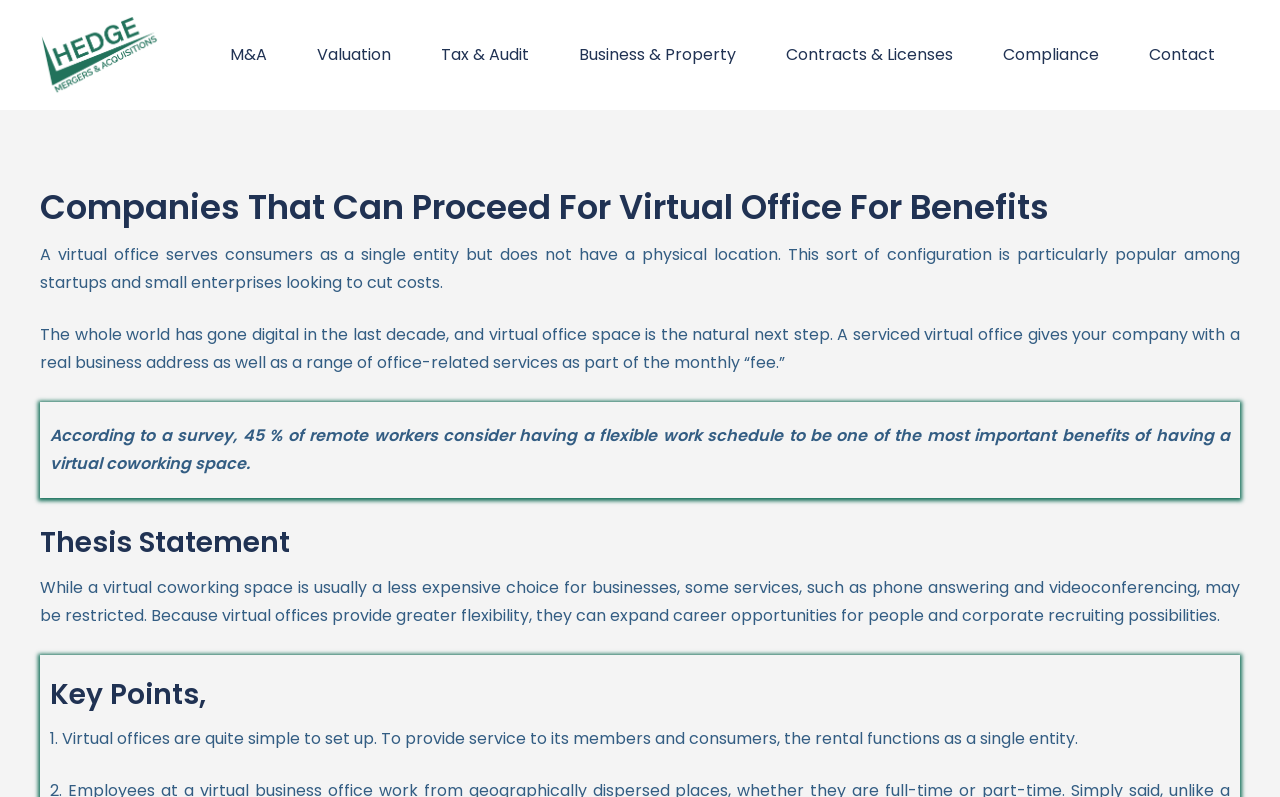Find the bounding box coordinates of the clickable area required to complete the following action: "Click the 'M&A' link".

[0.16, 0.0, 0.228, 0.138]